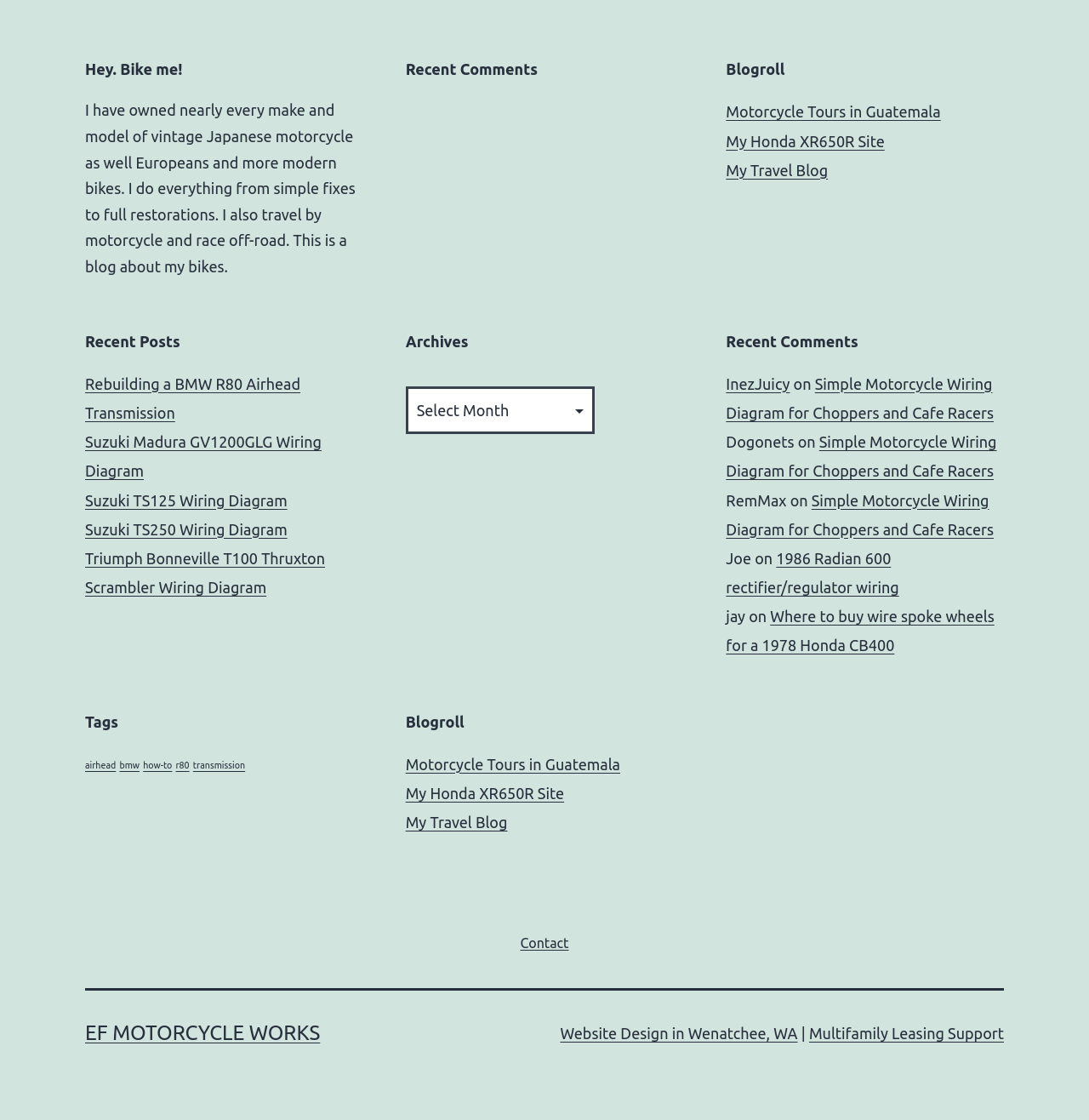Give a concise answer using one word or a phrase to the following question:
What is the purpose of the 'Archives' section?

To access past posts